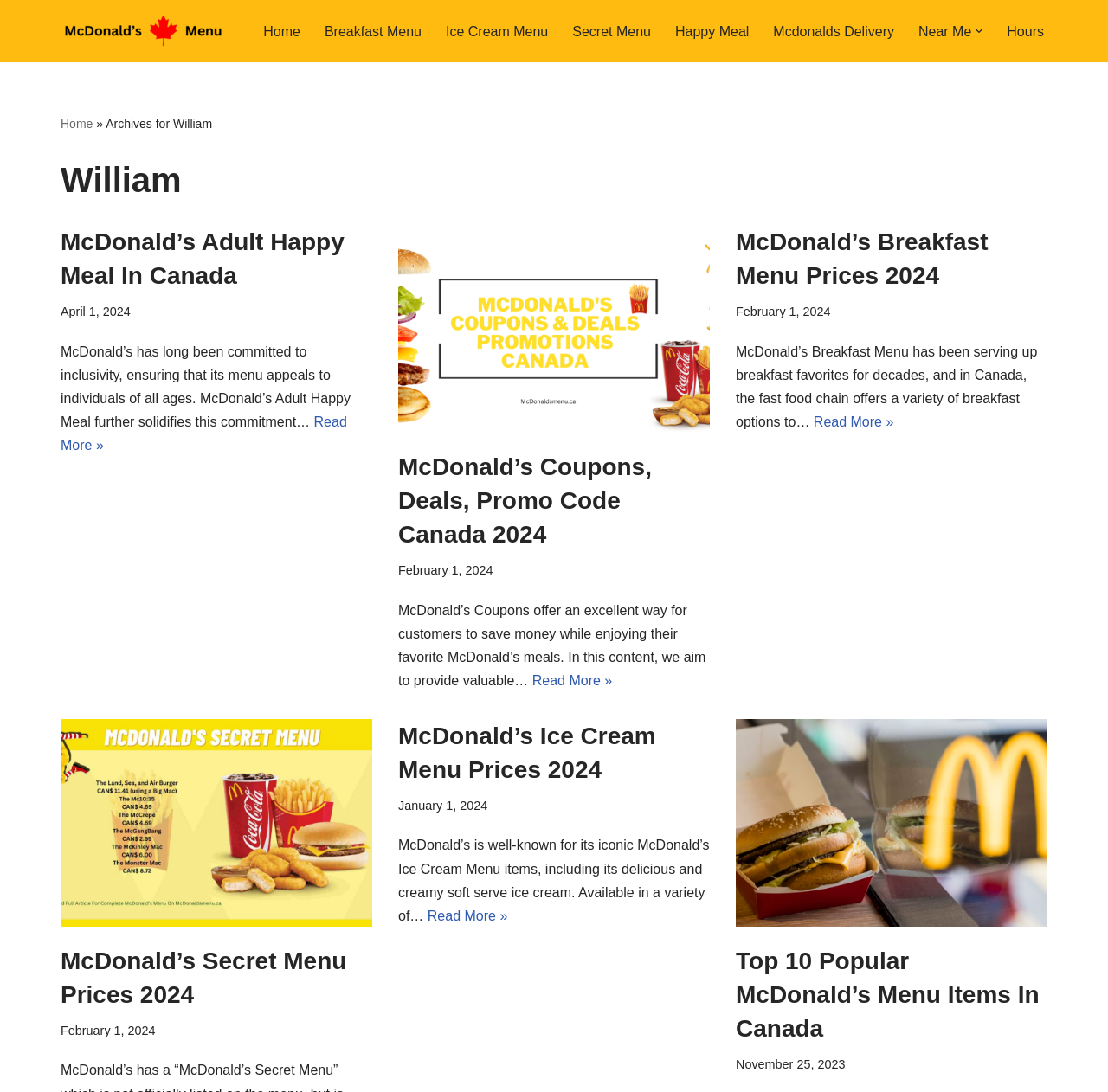Please identify the bounding box coordinates of the area I need to click to accomplish the following instruction: "View McDonald's Breakfast Menu Prices".

[0.664, 0.209, 0.892, 0.265]